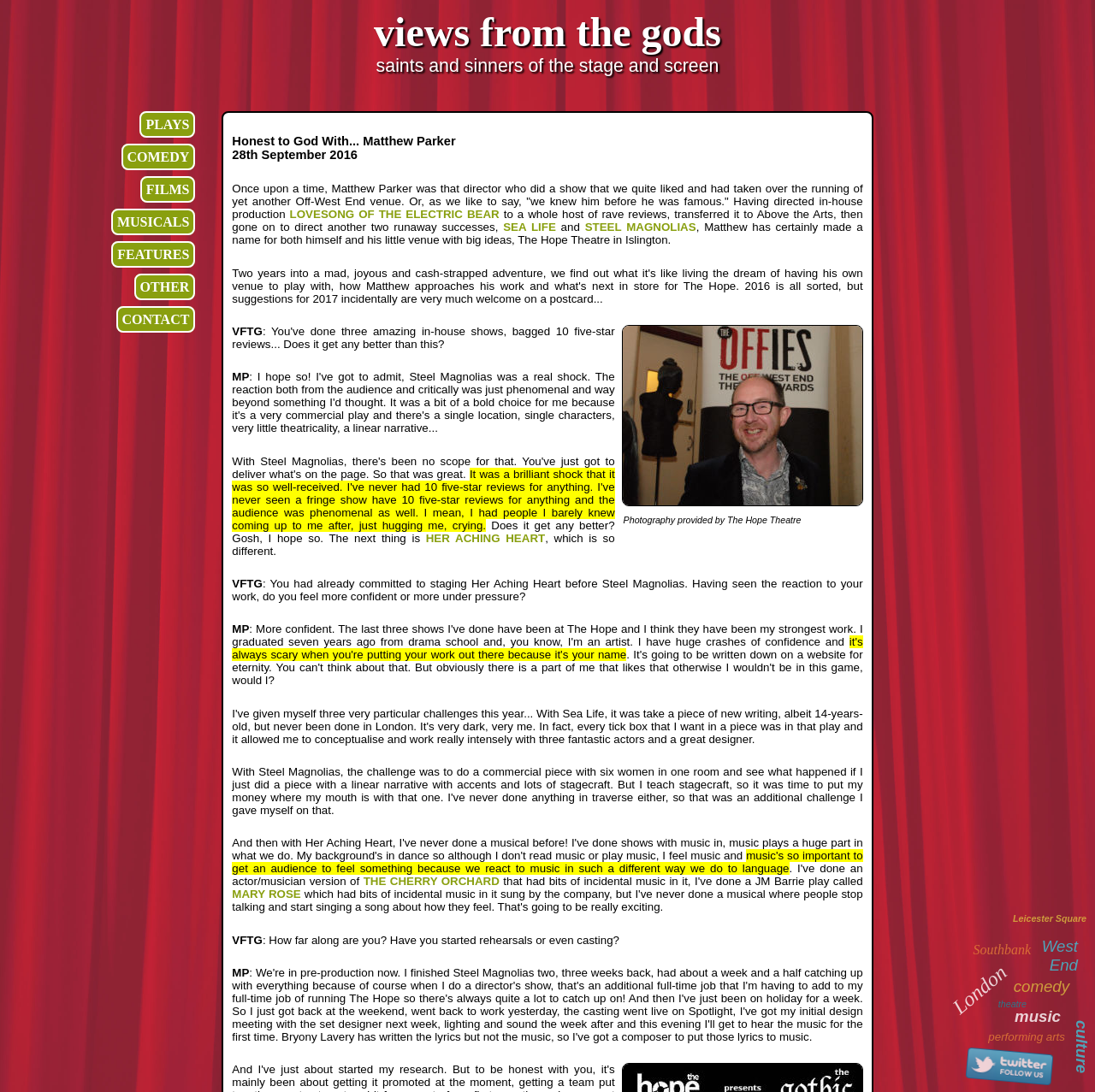How many links are there in the top navigation menu?
Please respond to the question with a detailed and thorough explanation.

The top navigation menu has links to 'PLAYS', 'COMEDY', 'FILMS', 'MUSICALS', 'FEATURES', and 'OTHER', so there are 6 links in total.